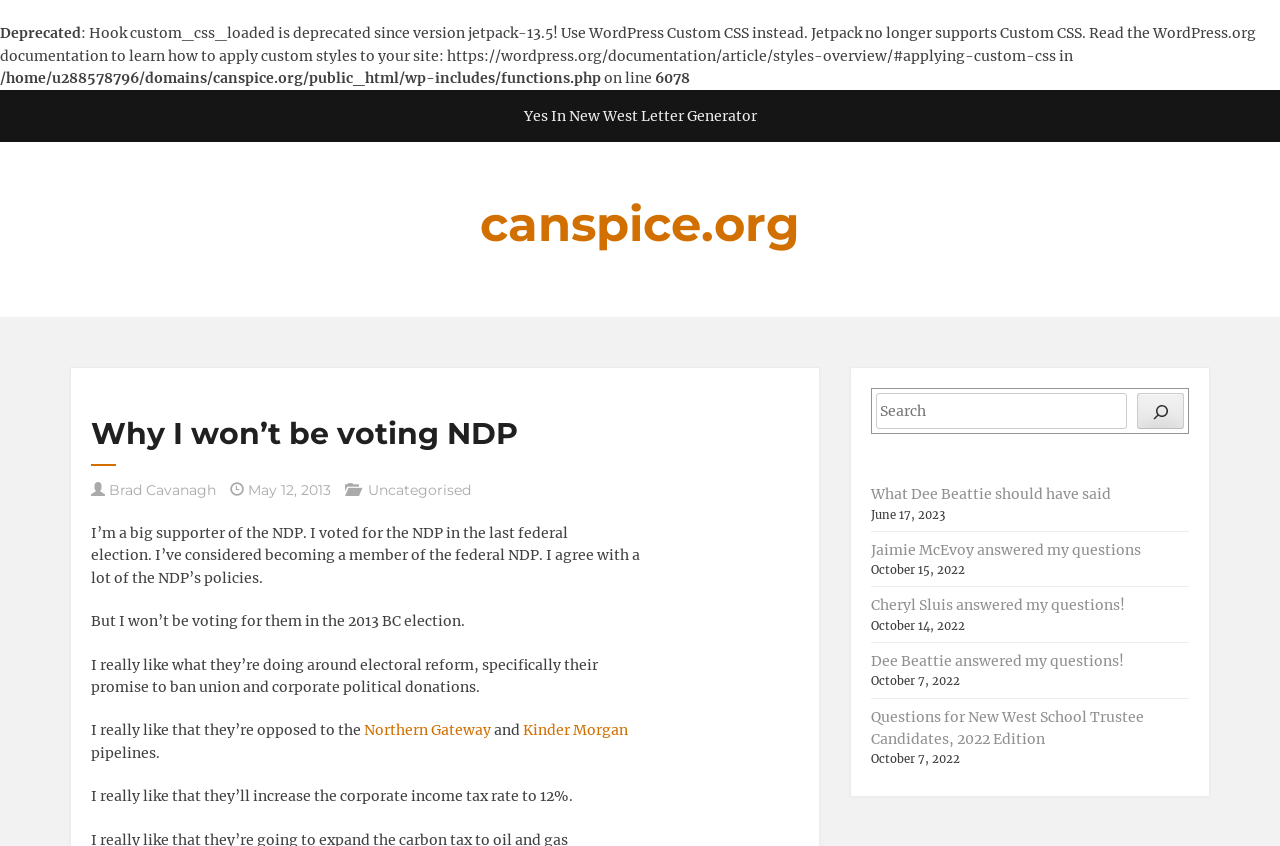Respond to the following question using a concise word or phrase: 
What is the date of the post 'What Dee Beattie should have said'?

June 17, 2023